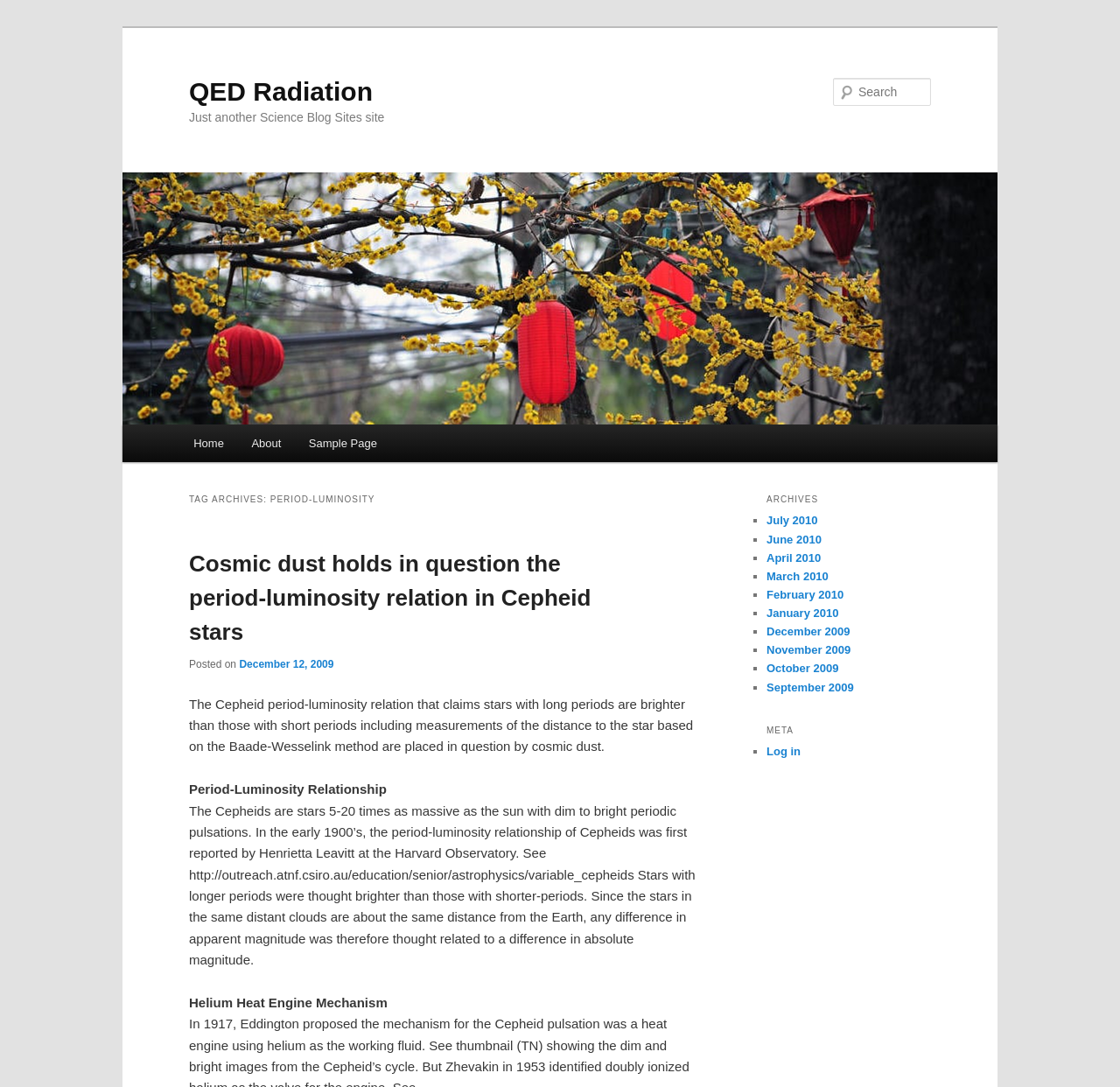Please find and report the bounding box coordinates of the element to click in order to perform the following action: "Log in to the website". The coordinates should be expressed as four float numbers between 0 and 1, in the format [left, top, right, bottom].

[0.684, 0.685, 0.715, 0.697]